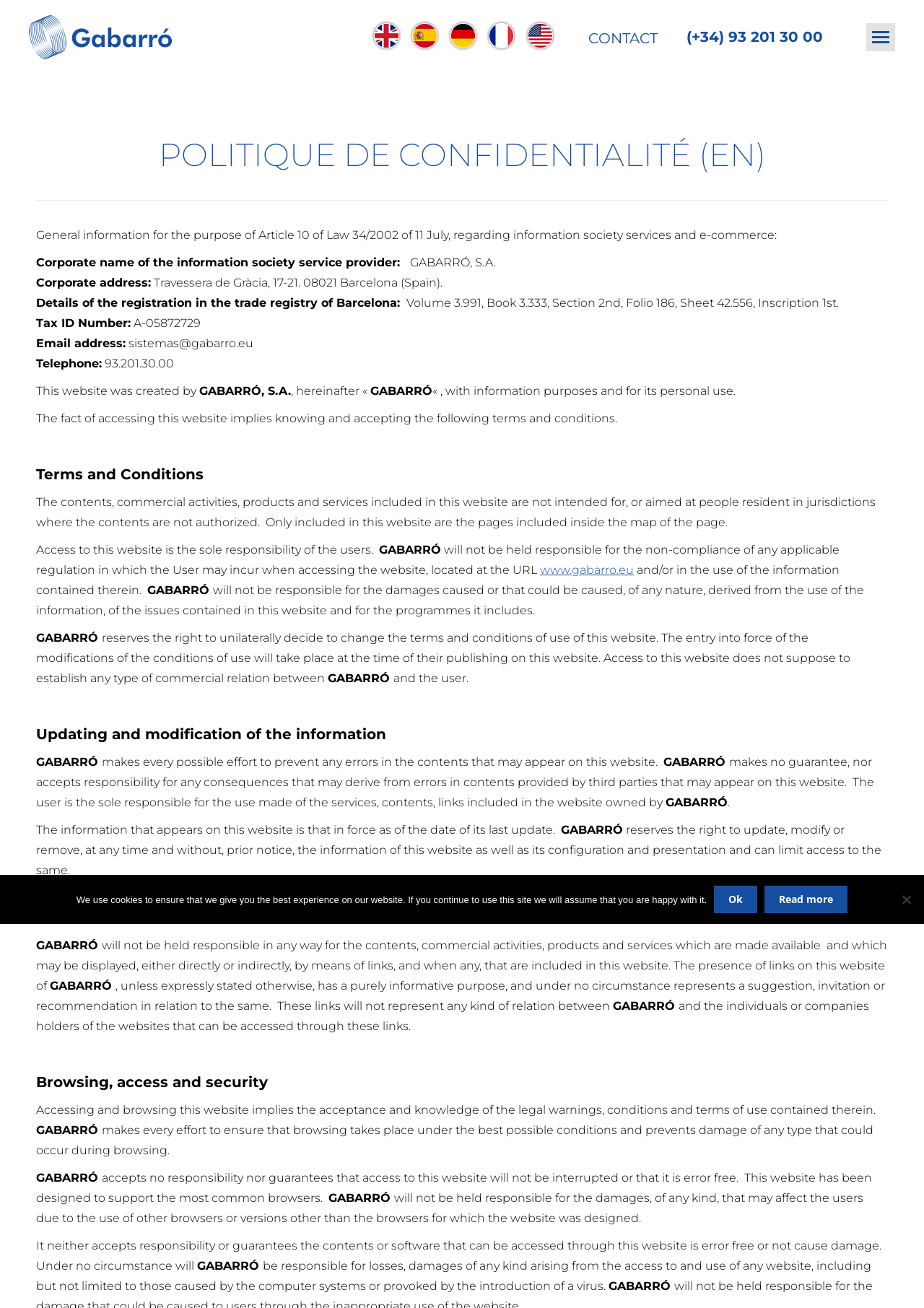Respond to the question below with a concise word or phrase:
What is the corporate name of the information society service provider?

GABARRÓ, S.A.